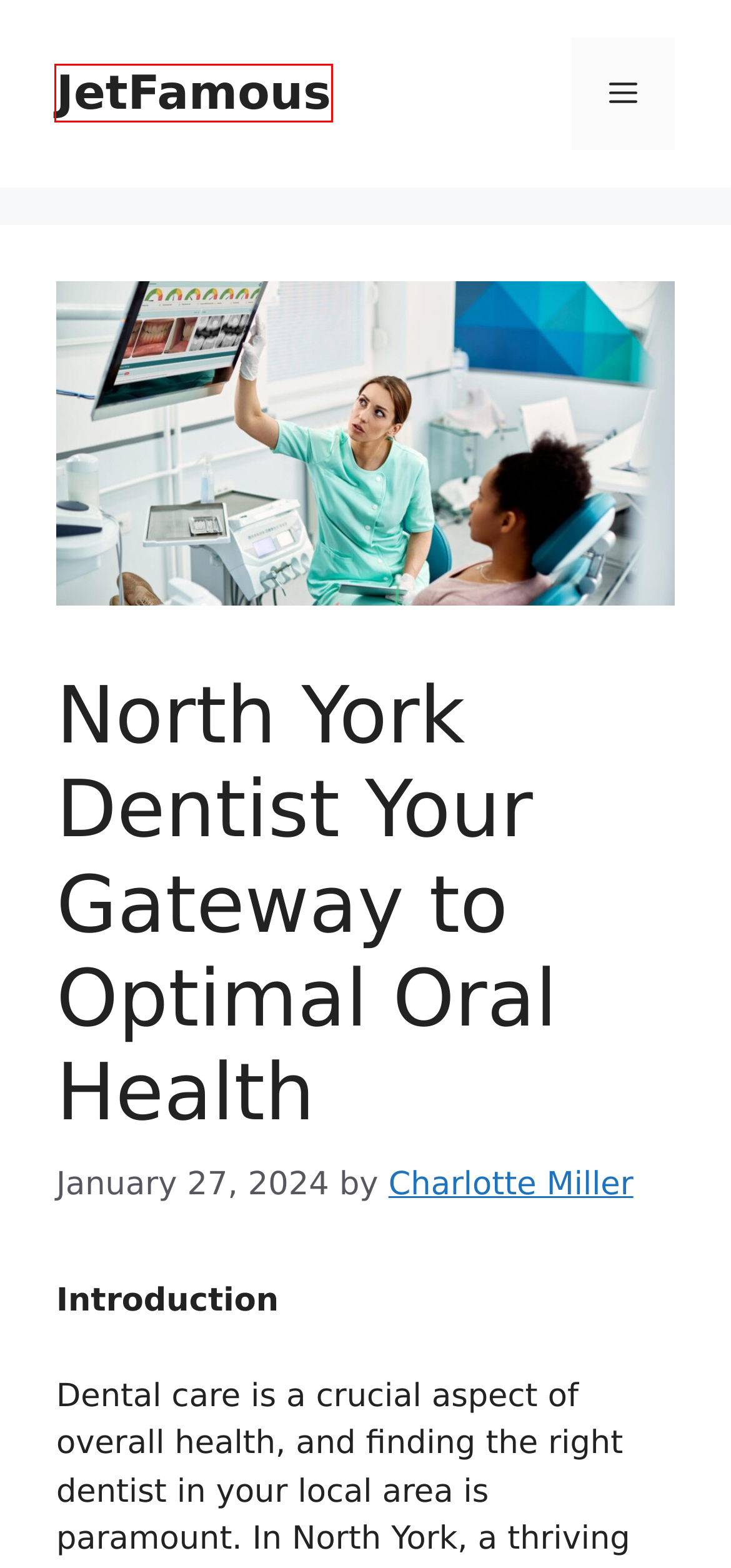A screenshot of a webpage is provided, featuring a red bounding box around a specific UI element. Identify the webpage description that most accurately reflects the new webpage after interacting with the selected element. Here are the candidates:
A. Sports - JetFamous
B. Beauty - JetFamous
C. Gaming - JetFamous
D. SEO - JetFamous
E. Travel - JetFamous
F. Fitness - JetFamous
G. Charlotte Miller - JetFamous
H. JetFamous - Ones Stop For Your Search

H